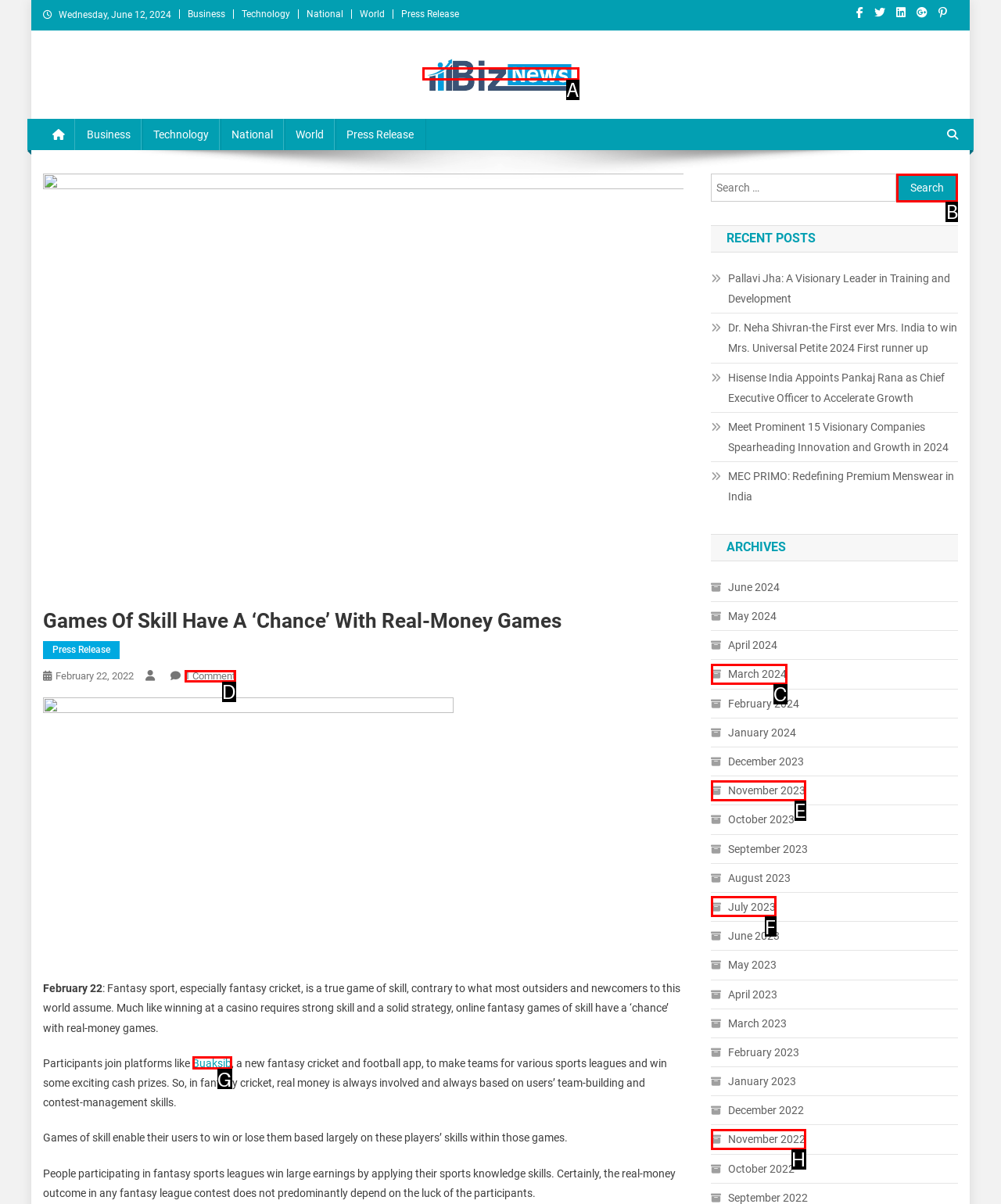Identify which HTML element matches the description: parent_node: Biz News. Answer with the correct option's letter.

A